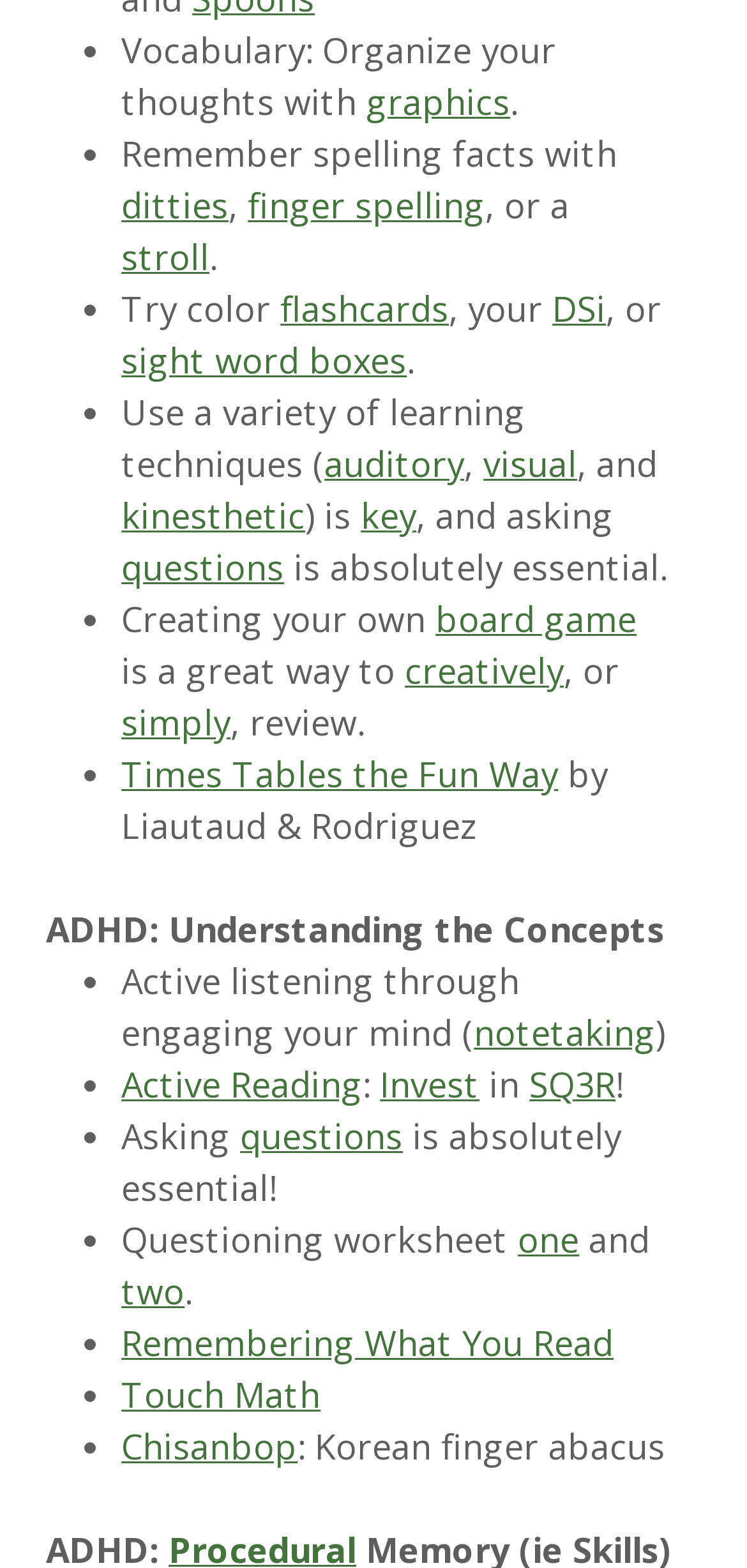Please determine the bounding box coordinates of the section I need to click to accomplish this instruction: "Follow the link 'ditties'".

[0.163, 0.115, 0.306, 0.145]